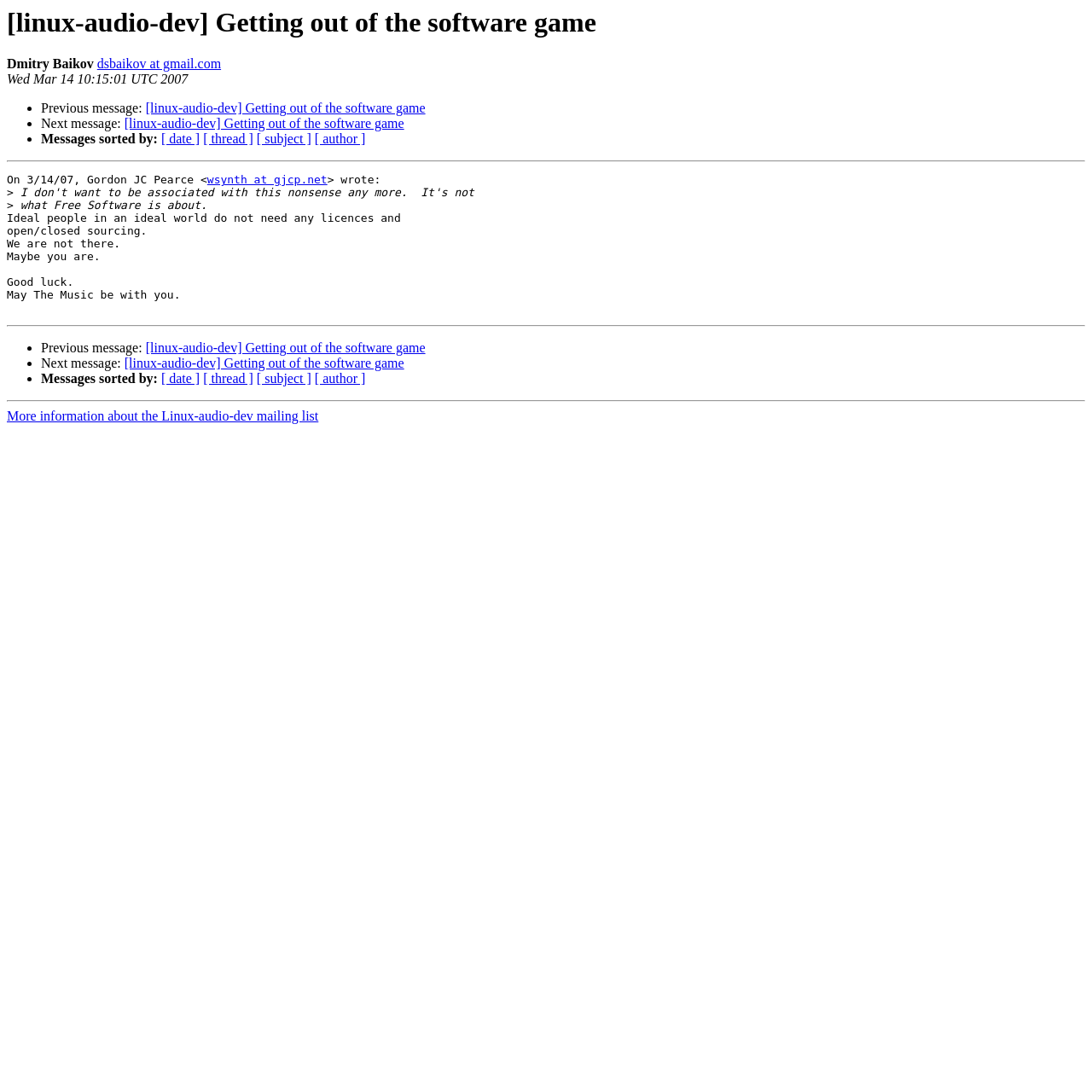What is the date of the message?
From the screenshot, supply a one-word or short-phrase answer.

Wed Mar 14 10:15:01 UTC 2007